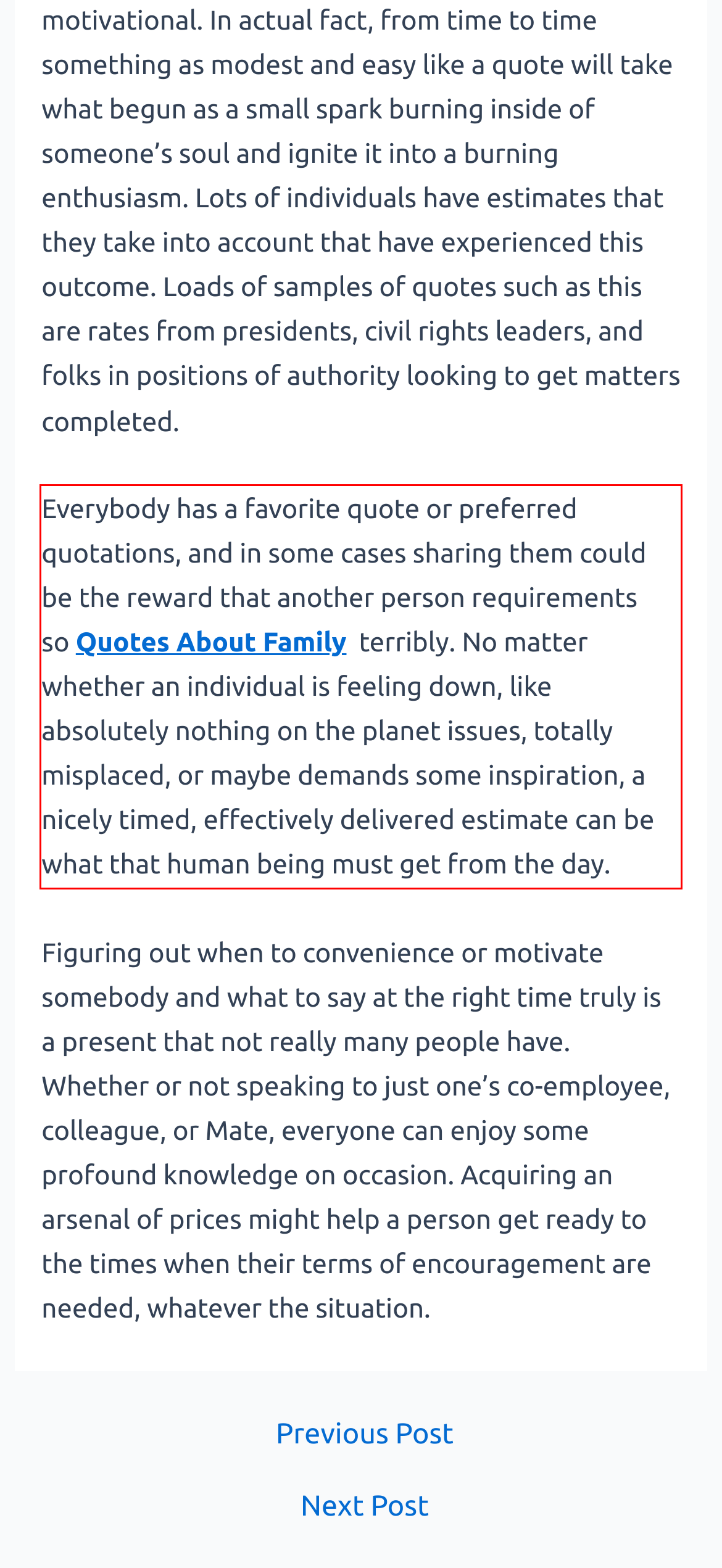Given the screenshot of the webpage, identify the red bounding box, and recognize the text content inside that red bounding box.

Everybody has a favorite quote or preferred quotations, and in some cases sharing them could be the reward that another person requirements so Quotes About Family terribly. No matter whether an individual is feeling down, like absolutely nothing on the planet issues, totally misplaced, or maybe demands some inspiration, a nicely timed, effectively delivered estimate can be what that human being must get from the day.